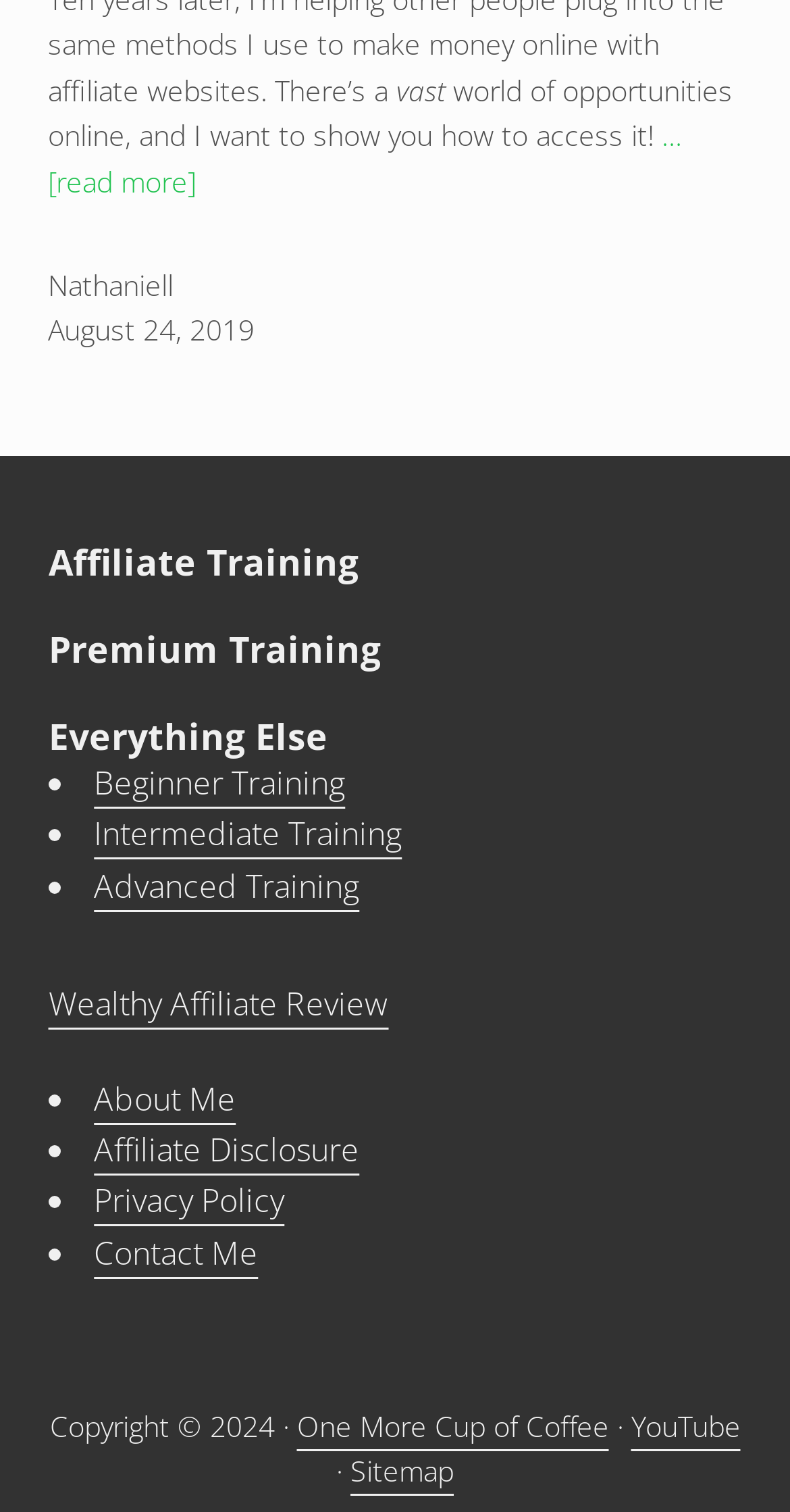Locate the bounding box coordinates of the element I should click to achieve the following instruction: "visit Wealthy Affiliate Review".

[0.061, 0.649, 0.492, 0.678]